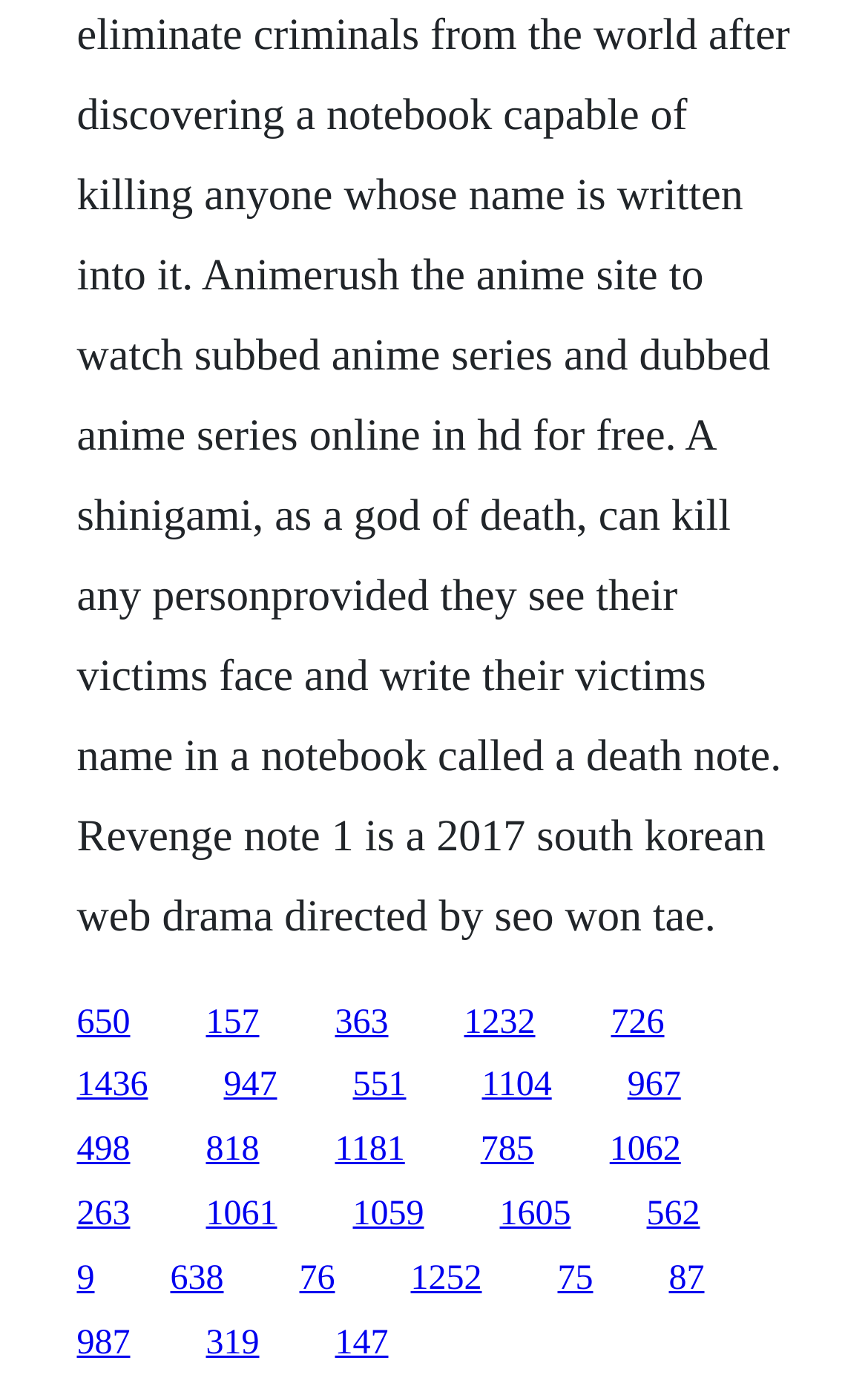Use one word or a short phrase to answer the question provided: 
Is there a link with a width greater than 0.2?

Yes